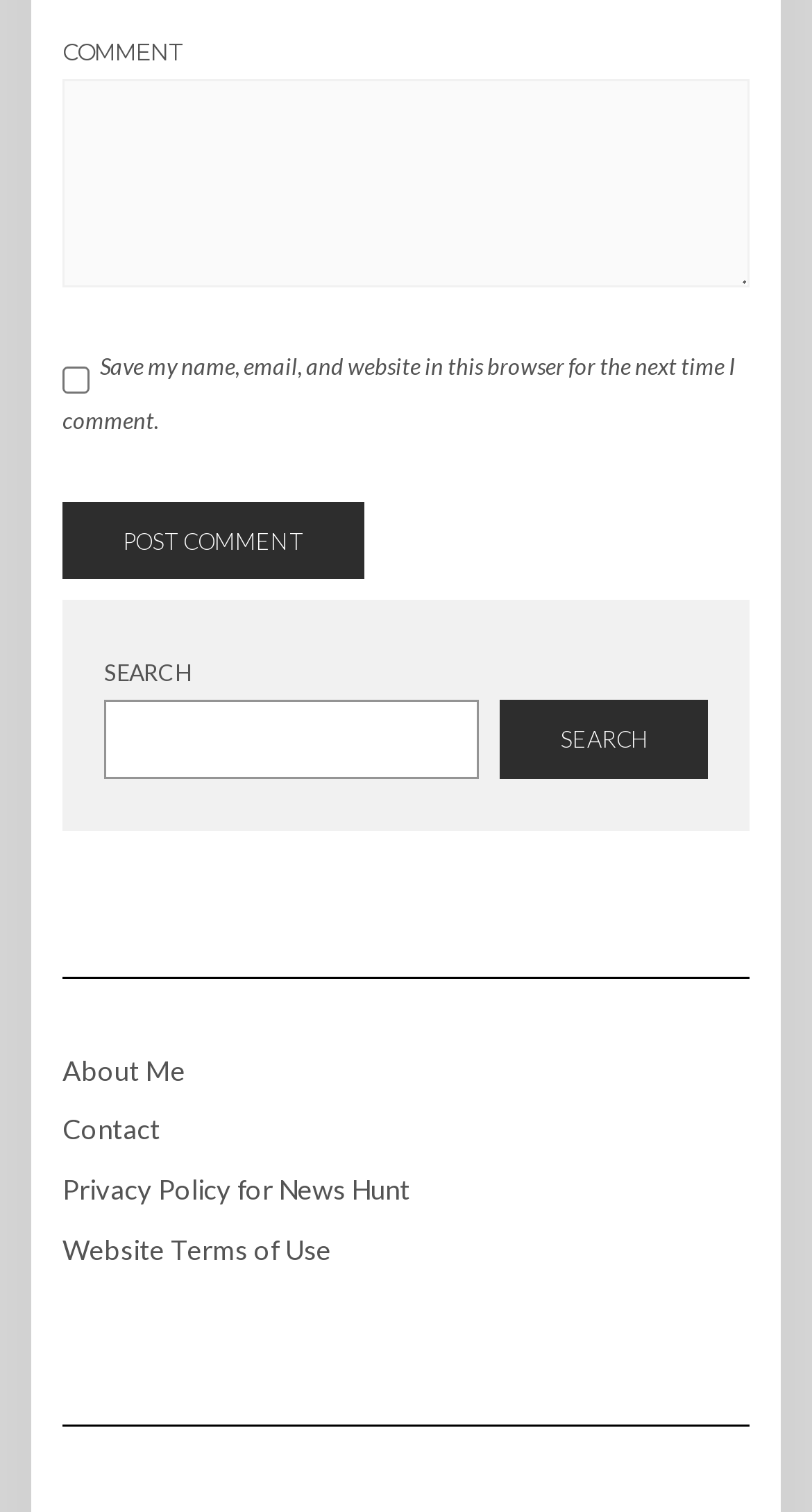What is the purpose of the checkbox?
Answer the question with a thorough and detailed explanation.

The checkbox is located below the comment textbox and has a label 'Save my name, email, and website in this browser for the next time I comment.' This suggests that its purpose is to save the user's comment information for future use.